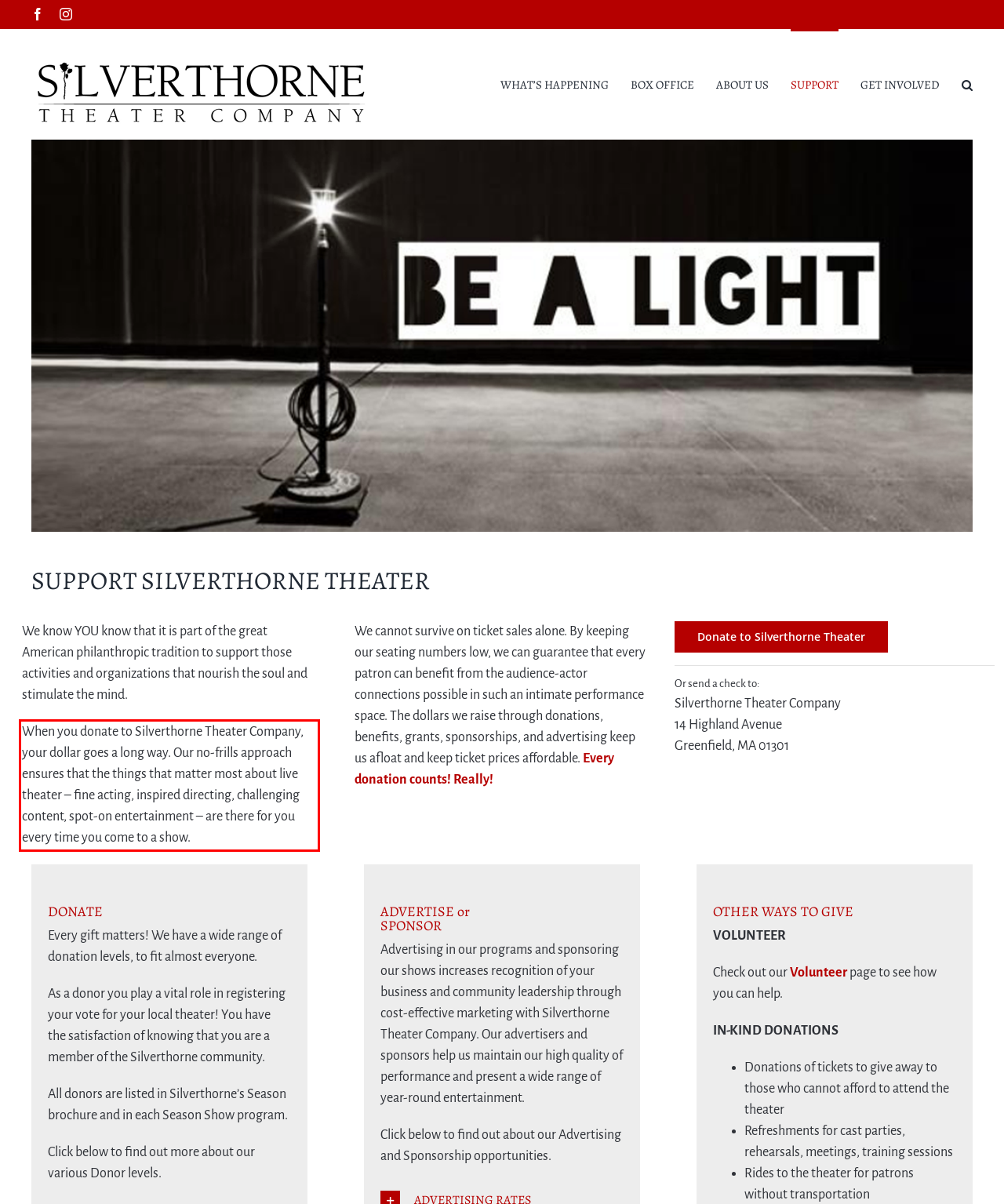Perform OCR on the text inside the red-bordered box in the provided screenshot and output the content.

When you donate to Silverthorne Theater Company, your dollar goes a long way. Our no-frills approach ensures that the things that matter most about live theater – fine acting, inspired directing, challenging content, spot-on entertainment – are there for you every time you come to a show.